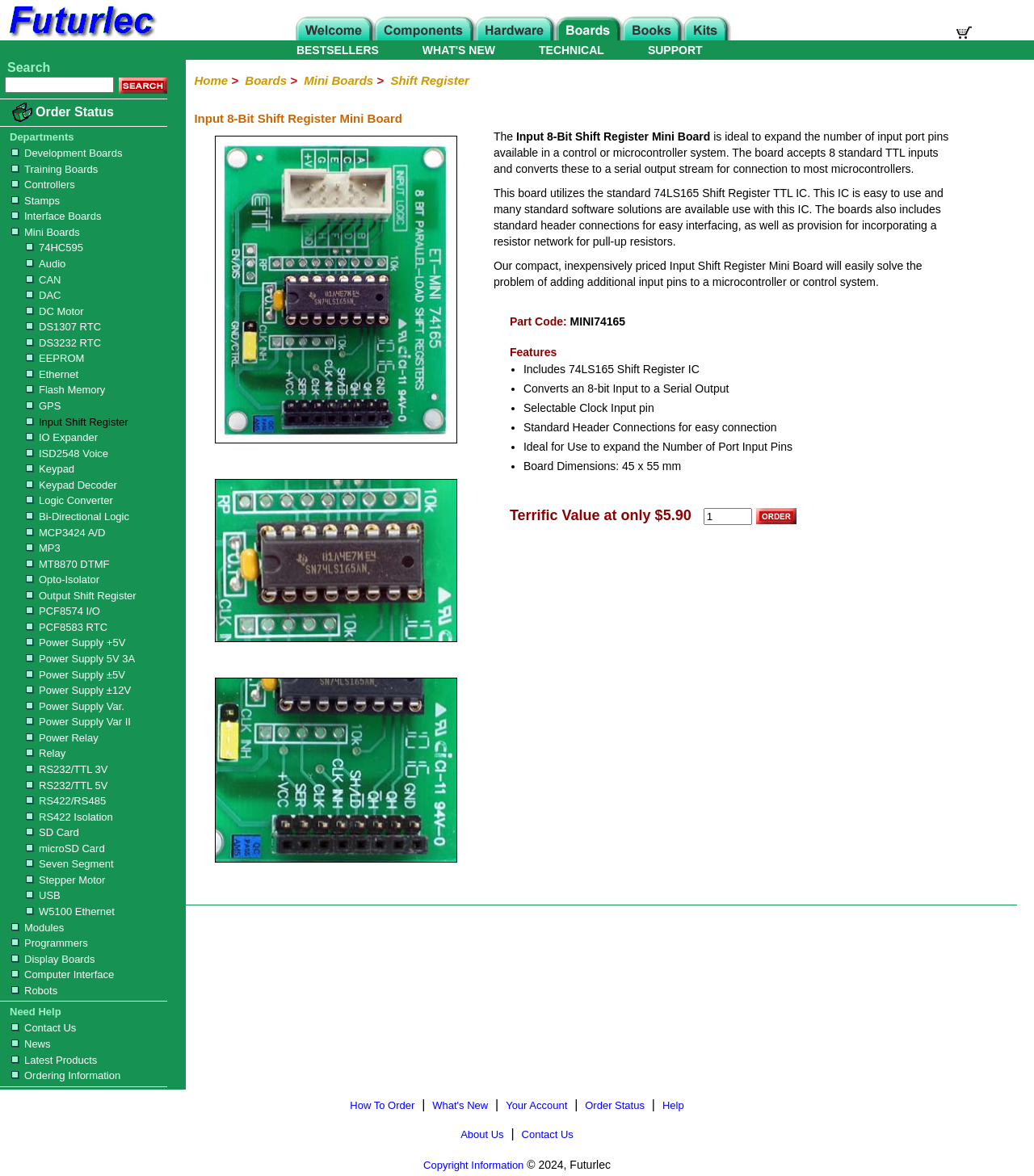What is the name of the website?
Could you please answer the question thoroughly and with as much detail as possible?

I determined the answer by looking at the link element with the text 'Futurlec - The Electronic Components and Semiconductor Superstore' at the top of the webpage, which suggests that it is the name of the website.